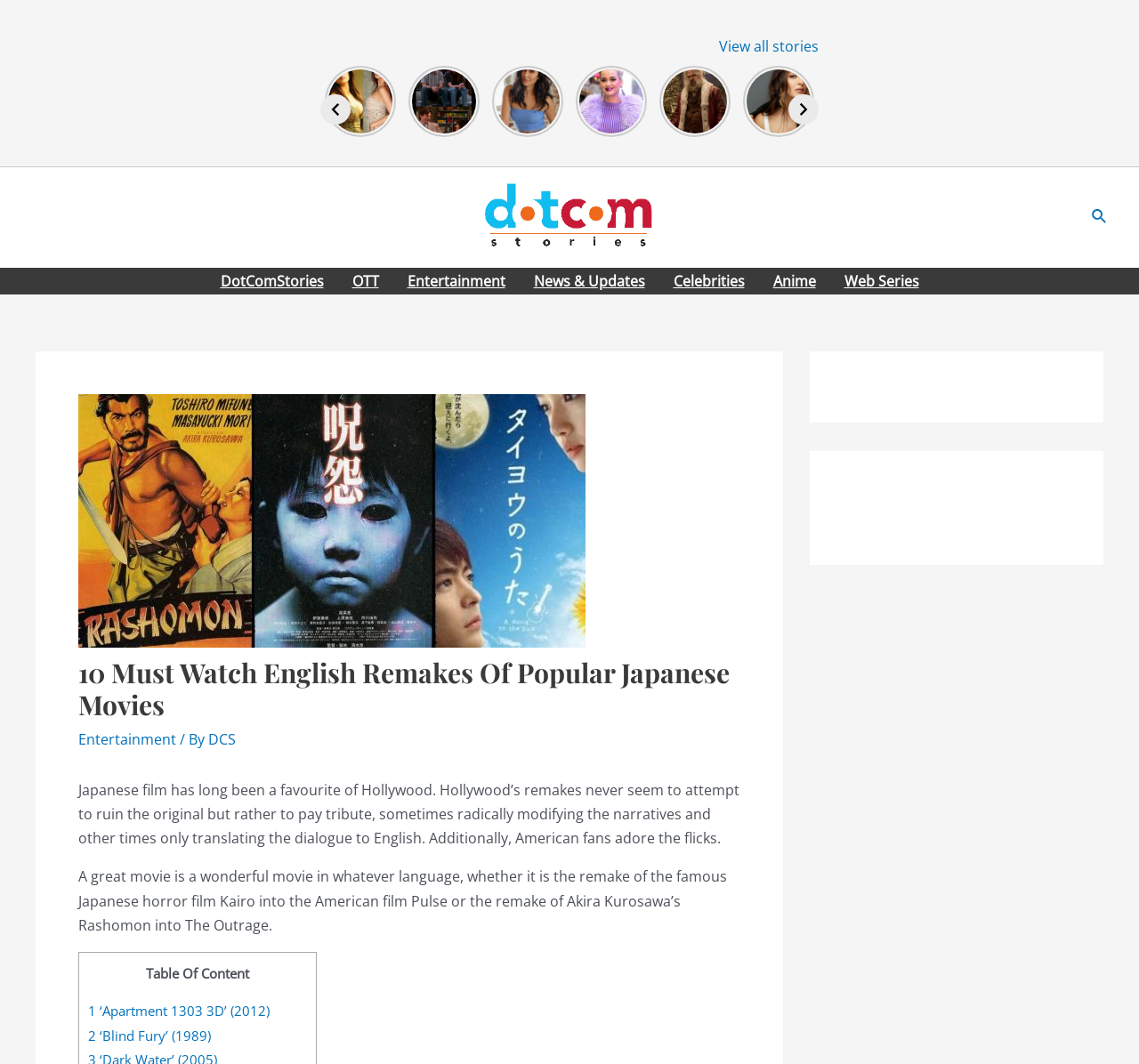Please identify the coordinates of the bounding box for the clickable region that will accomplish this instruction: "Search for something".

[0.958, 0.194, 0.973, 0.215]